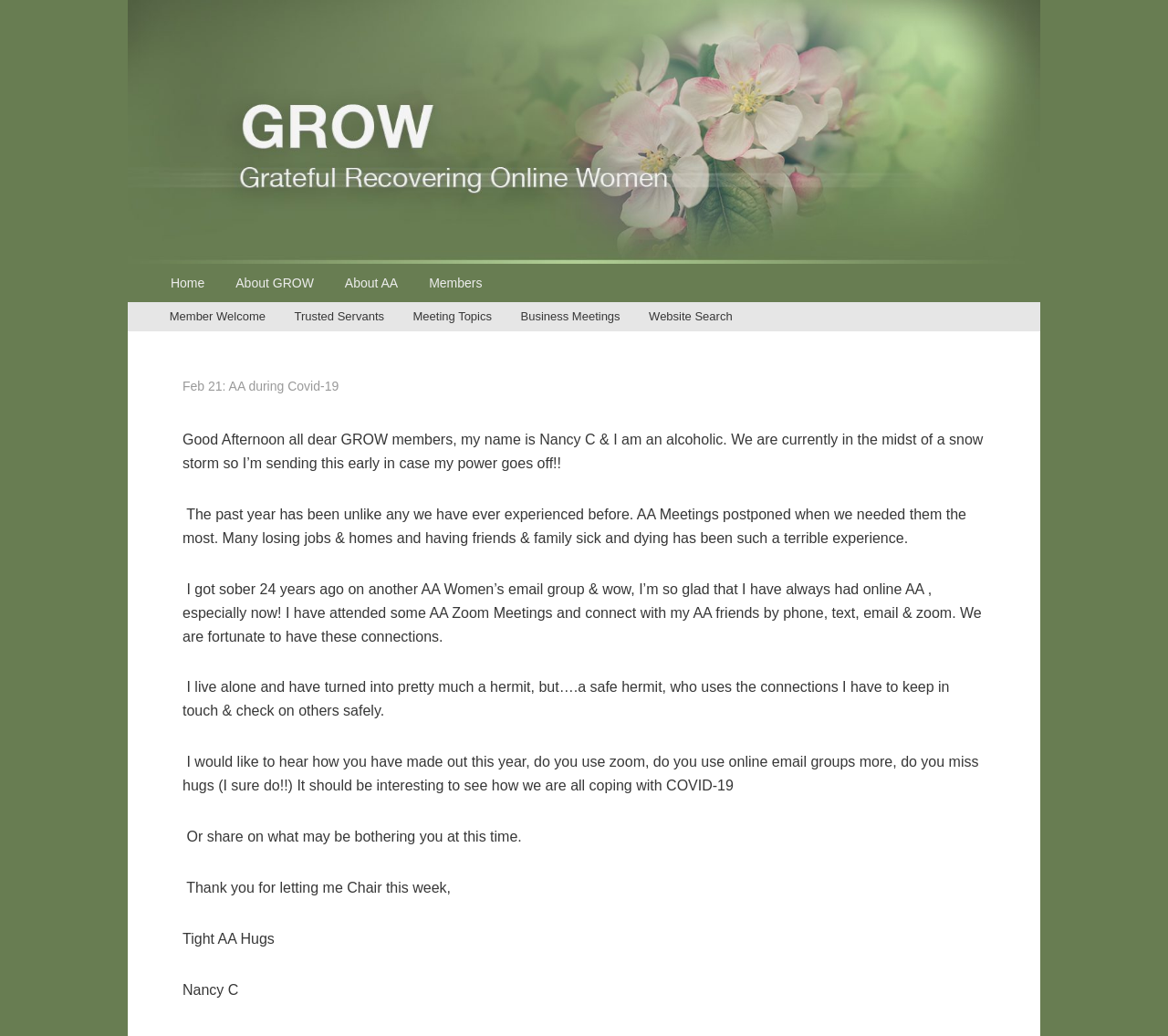Elaborate on the different components and information displayed on the webpage.

The webpage appears to be a blog post or article from a website related to Alcoholics Anonymous (AA) and GROW, a support group for women. The title of the webpage is "Feb 21: AA during Covid-19 – GROW".

At the top of the page, there is a logo or image of GROW, accompanied by a link to the GROW website. Below this, there are two navigation menus: the Primary Menu and the Secondary Menu. The Primary Menu contains links to pages such as "Home", "About GROW", "About AA", "Members", and others. The Secondary Menu contains links to pages such as "Member Welcome", "Trusted Servants", "Meeting Topics", and others.

The main content of the webpage is a personal message or reflection from Nancy C, an alcoholic who has been sober for 24 years. The message is divided into several paragraphs, where Nancy shares her experiences and thoughts about coping with COVID-19, the importance of online connections, and her gratitude for the support of the AA community. She also invites readers to share their own experiences and thoughts.

Throughout the message, there are no images or graphics, only text. The tone of the message is personal and reflective, with Nancy sharing her own struggles and coping mechanisms during the pandemic. The language is informal and conversational, with a sense of warmth and empathy.